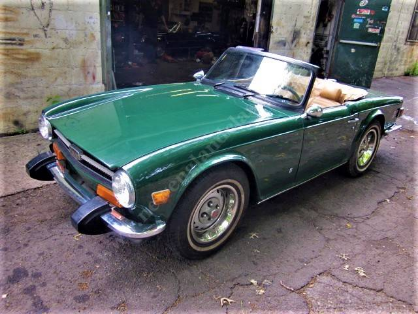Explain the image in a detailed and descriptive way.

This image features a classic 1974 Triumph TR6 sports car, known for its distinctive styling and powerful six-cylinder engine. The vehicle is displayed in a rich shade of green with a tan interior, exuding vintage charm. The car is parked in a garage or workshop setting, which hints at its ongoing restoration and maintenance. The TR6 is notable for its smooth performance and comfortable interior, making it a favorite among classic car enthusiasts for touring and leisurely drives. Highlighting its features, this model reportedly has 81,000 original miles and has recently undergone extensive work, including a rebuilt engine, a new convertible top, and new tires, emphasizing its readiness for the road.